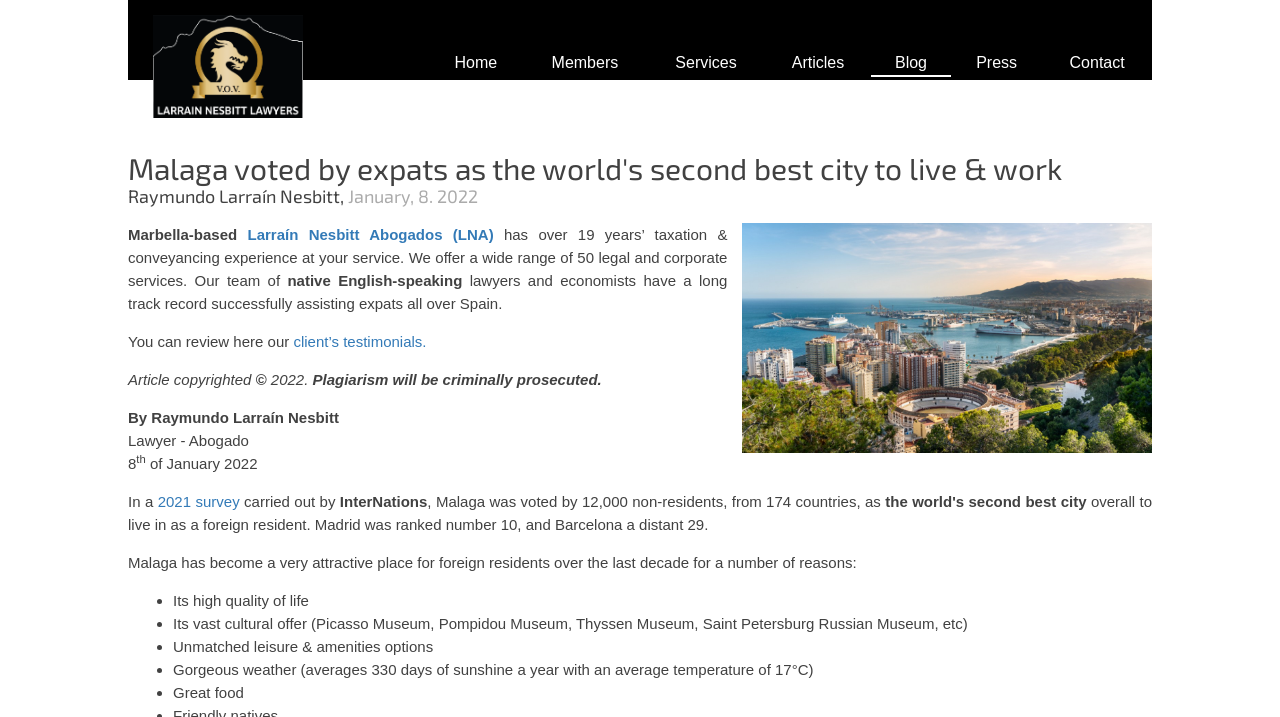Please find and report the bounding box coordinates of the element to click in order to perform the following action: "Learn more about the 2021 survey". The coordinates should be expressed as four float numbers between 0 and 1, in the format [left, top, right, bottom].

[0.123, 0.687, 0.187, 0.711]